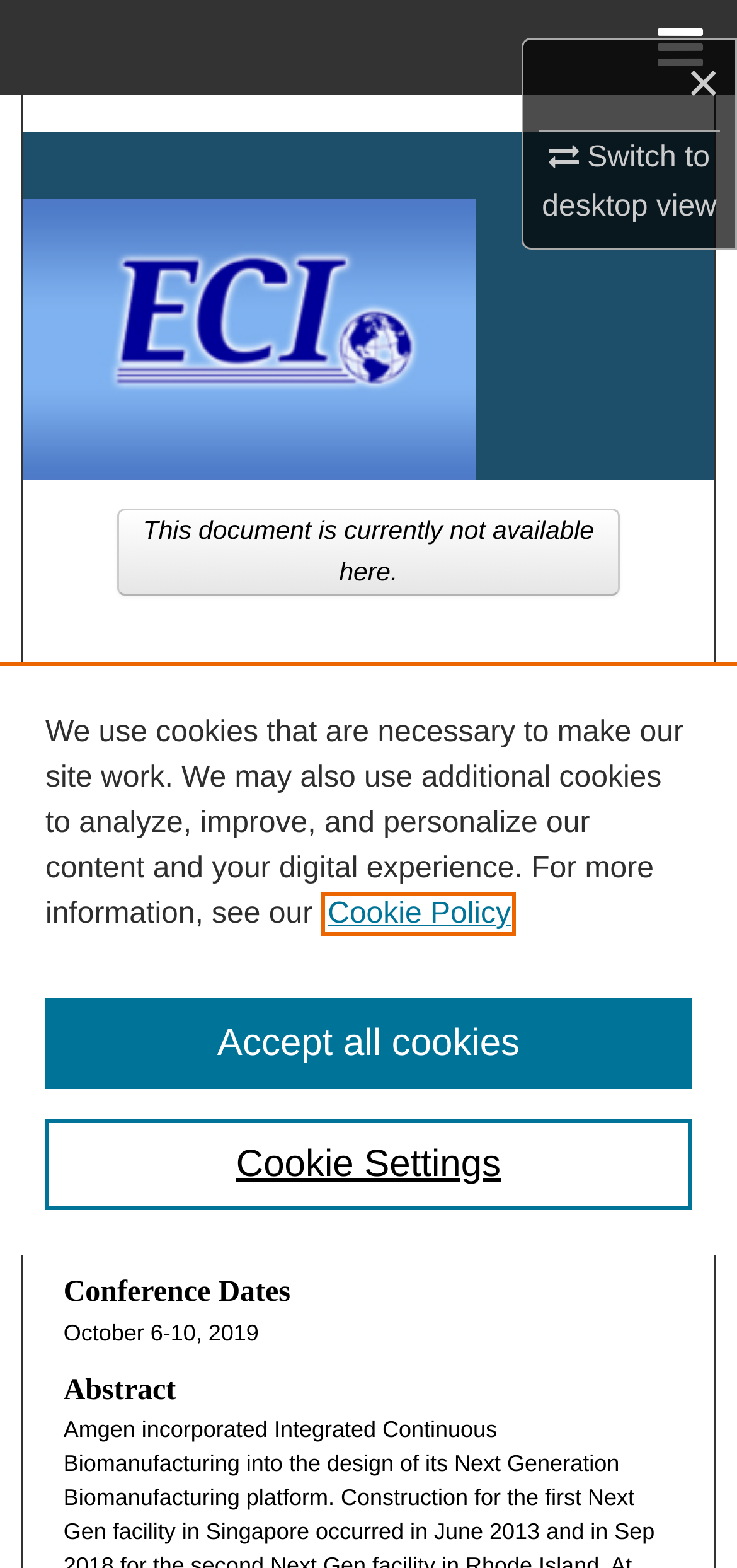Predict the bounding box coordinates for the UI element described as: "Search". The coordinates should be four float numbers between 0 and 1, presented as [left, top, right, bottom].

[0.0, 0.06, 1.0, 0.121]